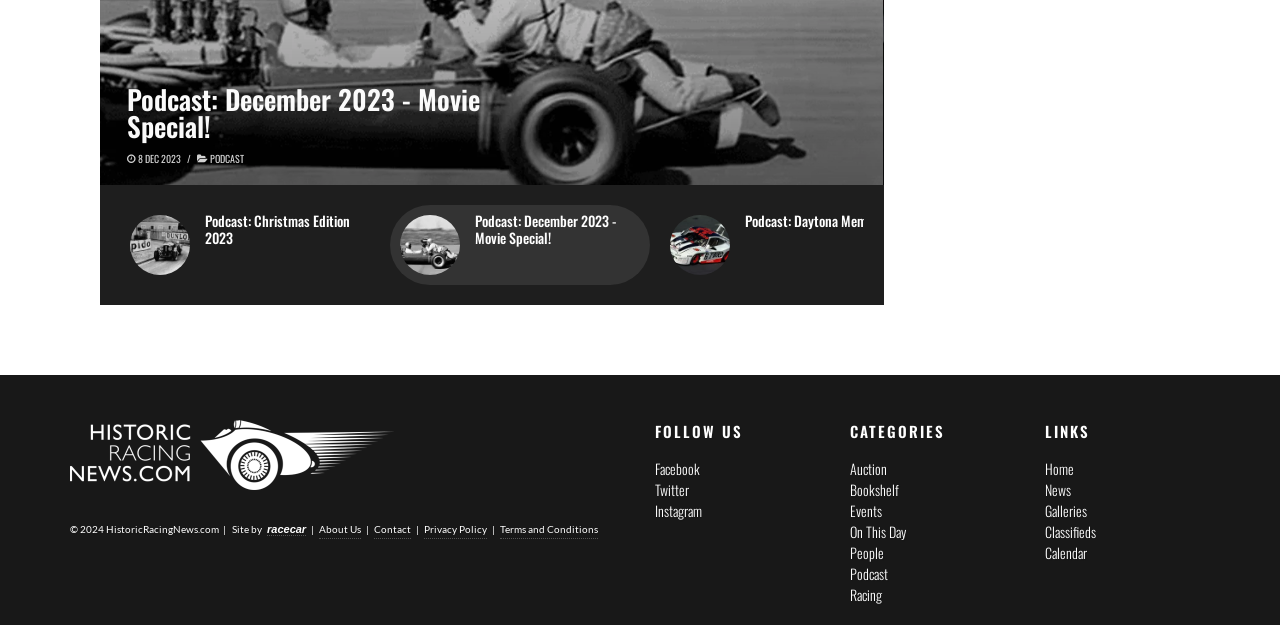What is the title of the first podcast?
Look at the image and respond with a one-word or short phrase answer.

Movie Special!